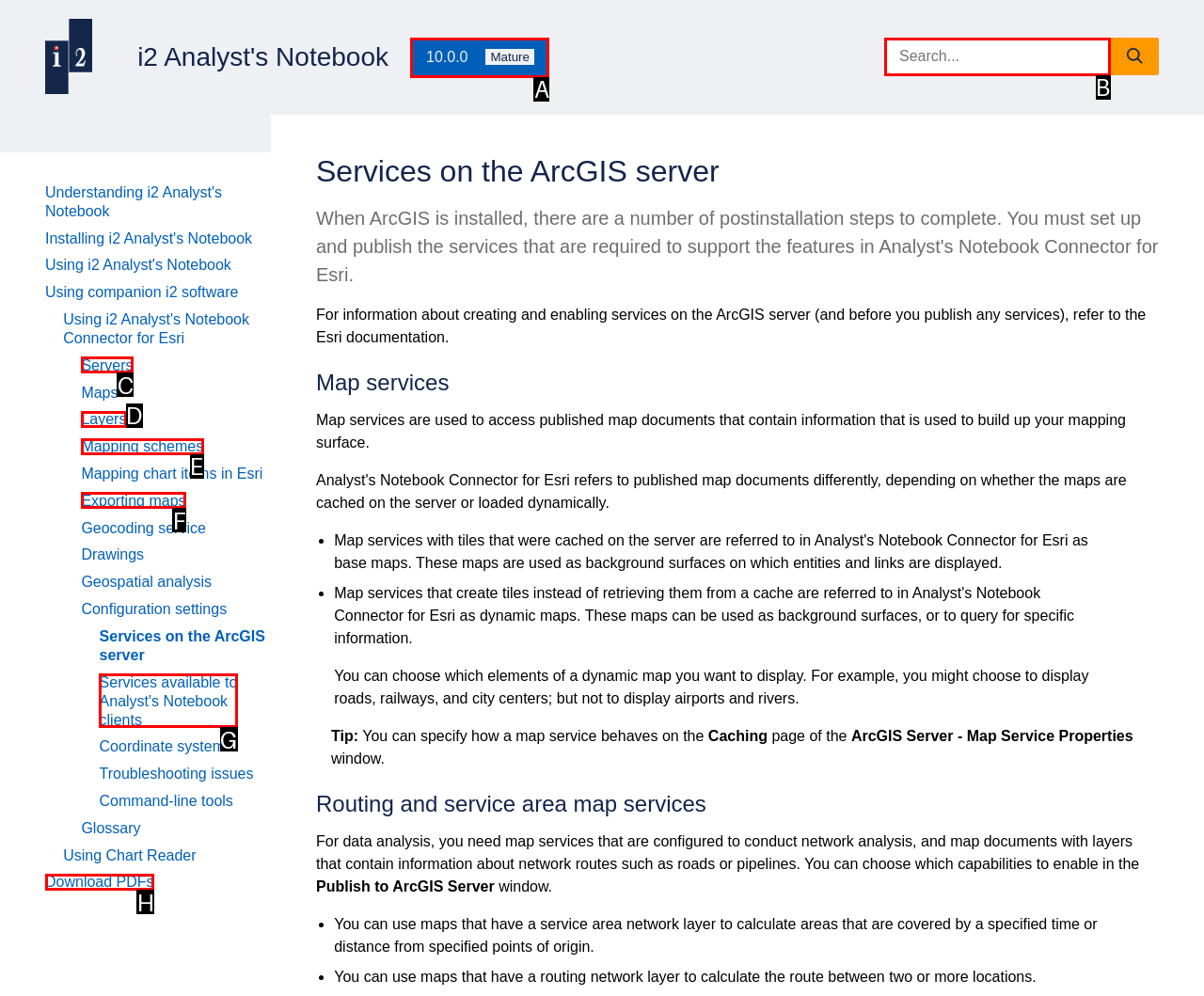Determine which HTML element to click on in order to complete the action: Download PDFs.
Reply with the letter of the selected option.

H